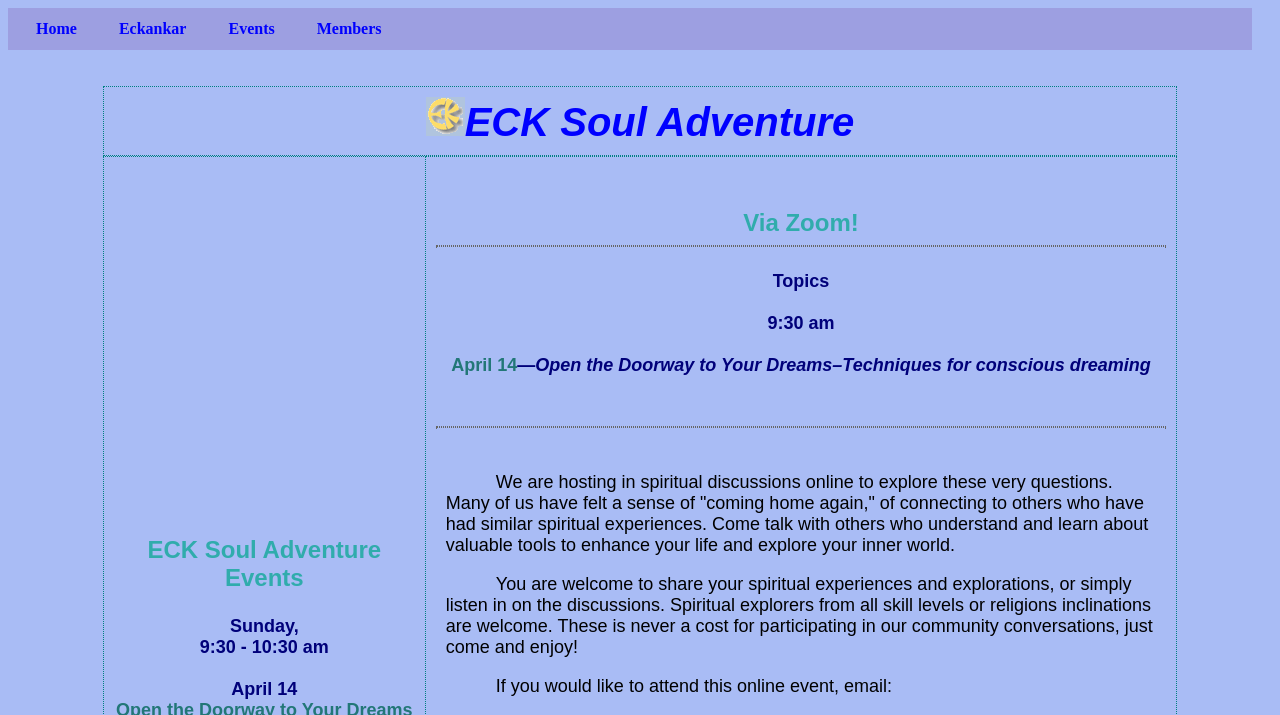How can one attend the online event?
Using the visual information, reply with a single word or short phrase.

Email to attend